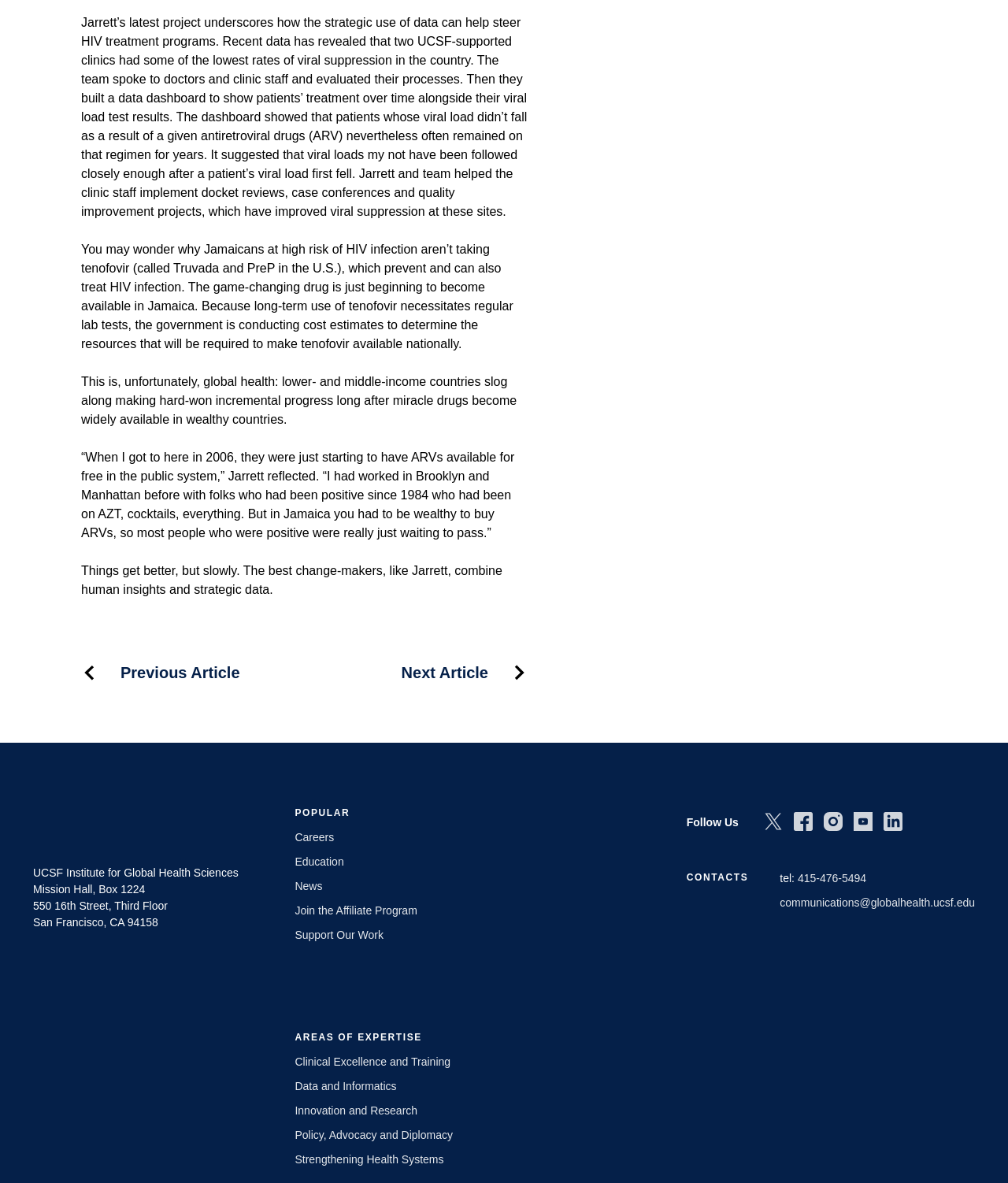Where is the UCSF Institute for Global Health Sciences located?
Using the screenshot, give a one-word or short phrase answer.

San Francisco, CA 94158